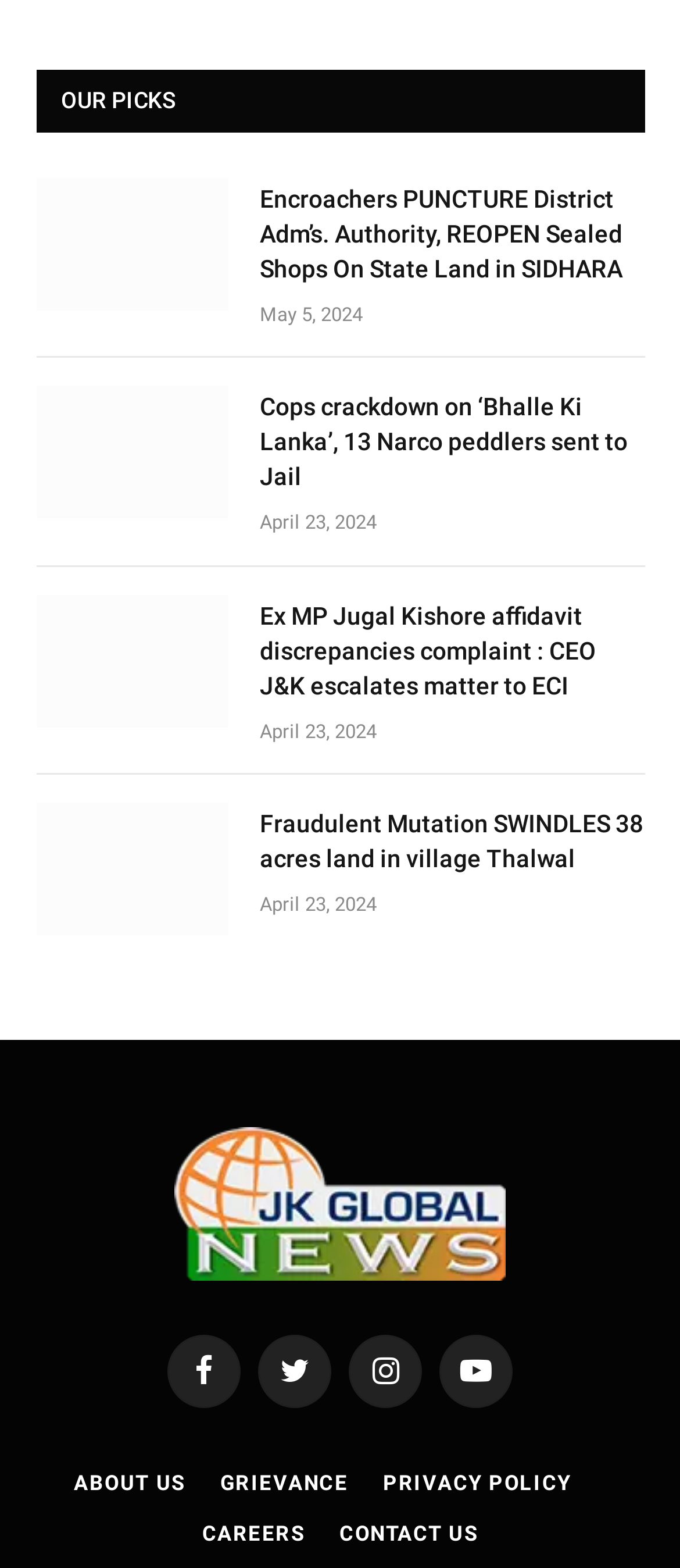What is the title of the second article?
Answer with a single word or phrase, using the screenshot for reference.

Cops crackdown on ‘Bhalle Ki Lanka’, 13 Narco peddlers sent to Jail